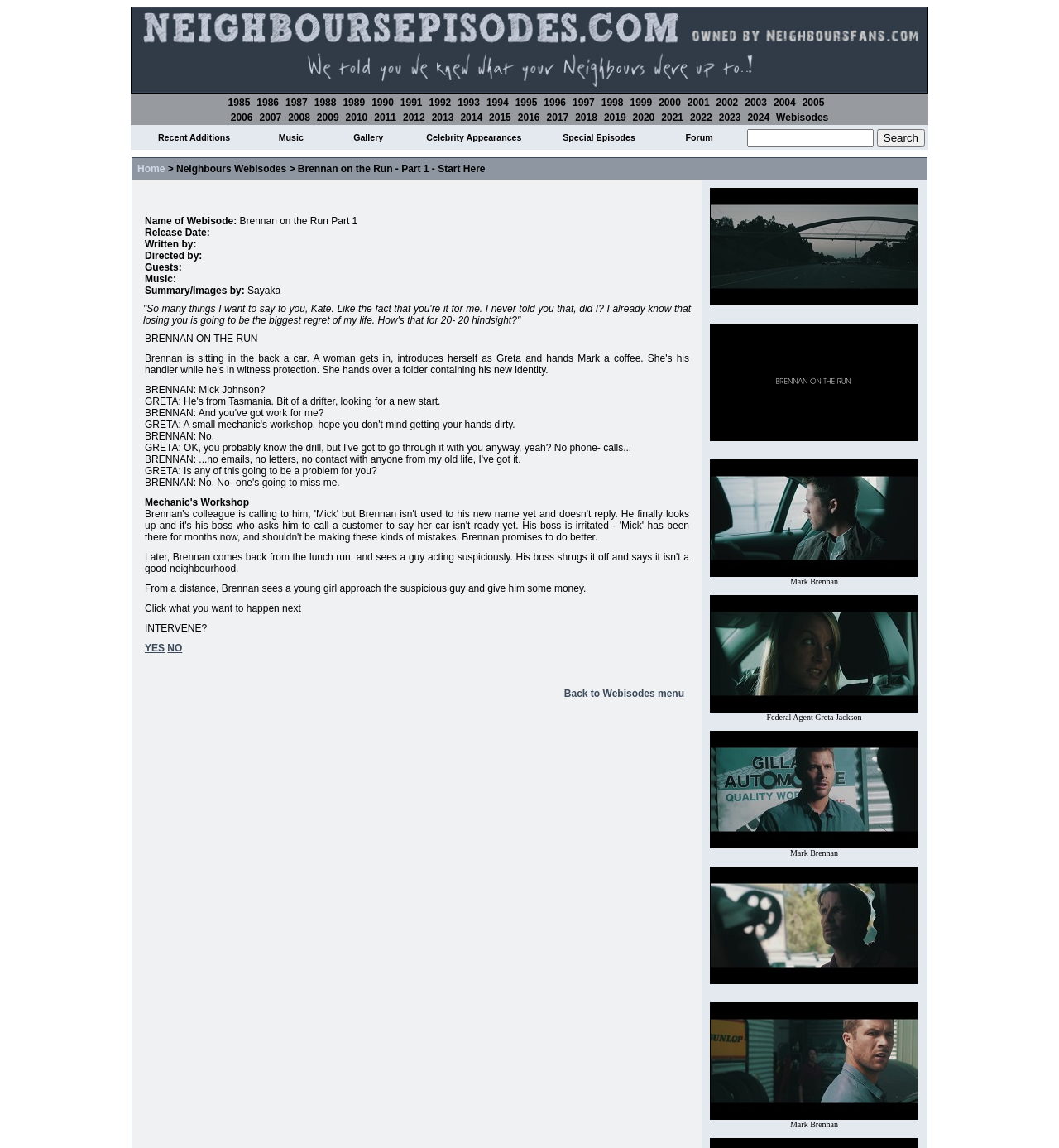Can you look at the image and give a comprehensive answer to the question:
What is the purpose of this website?

Based on the webpage structure and content, it appears that the website is dedicated to providing detailed summaries of Neighbours episodes, with a large collection of screencaps and a search function.